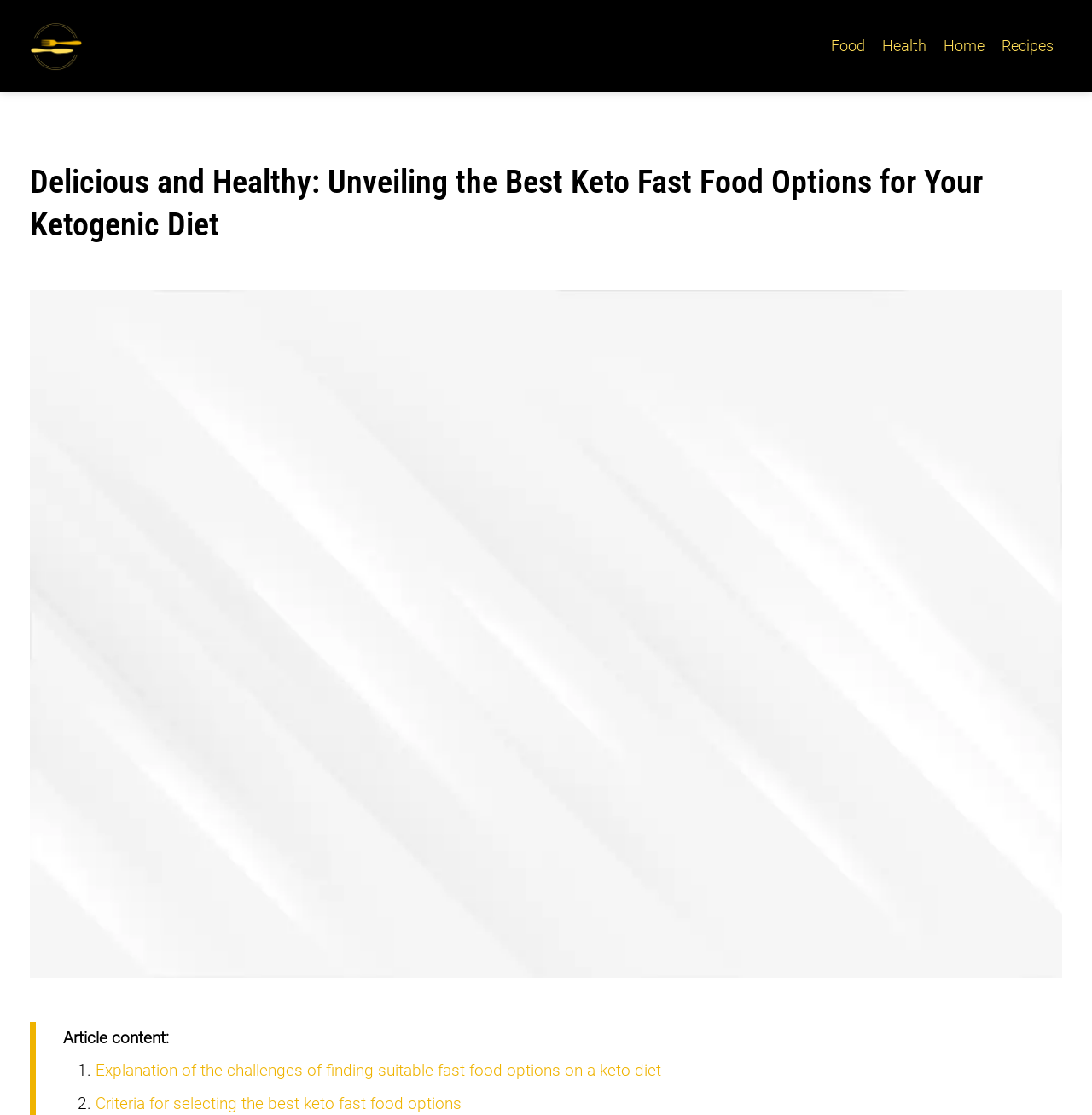Provide a short, one-word or phrase answer to the question below:
How many criteria are mentioned for selecting keto fast food options?

1